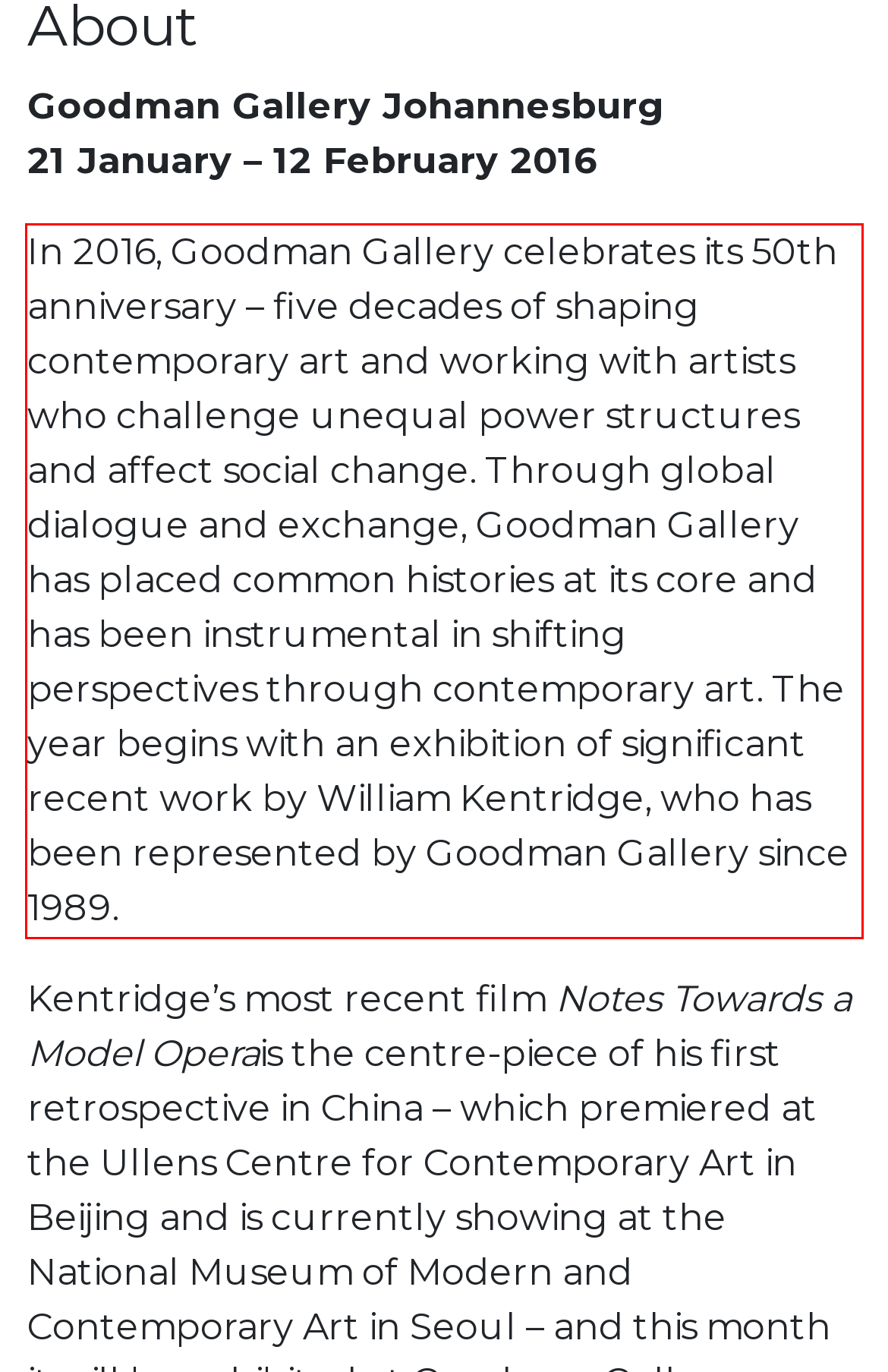You are given a screenshot with a red rectangle. Identify and extract the text within this red bounding box using OCR.

In 2016, Goodman Gallery celebrates its 50th anniversary – five decades of shaping contemporary art and working with artists who challenge unequal power structures and affect social change. Through global dialogue and exchange, Goodman Gallery has placed common histories at its core and has been instrumental in shifting perspectives through contemporary art. The year begins with an exhibition of significant recent work by William Kentridge, who has been represented by Goodman Gallery since 1989.